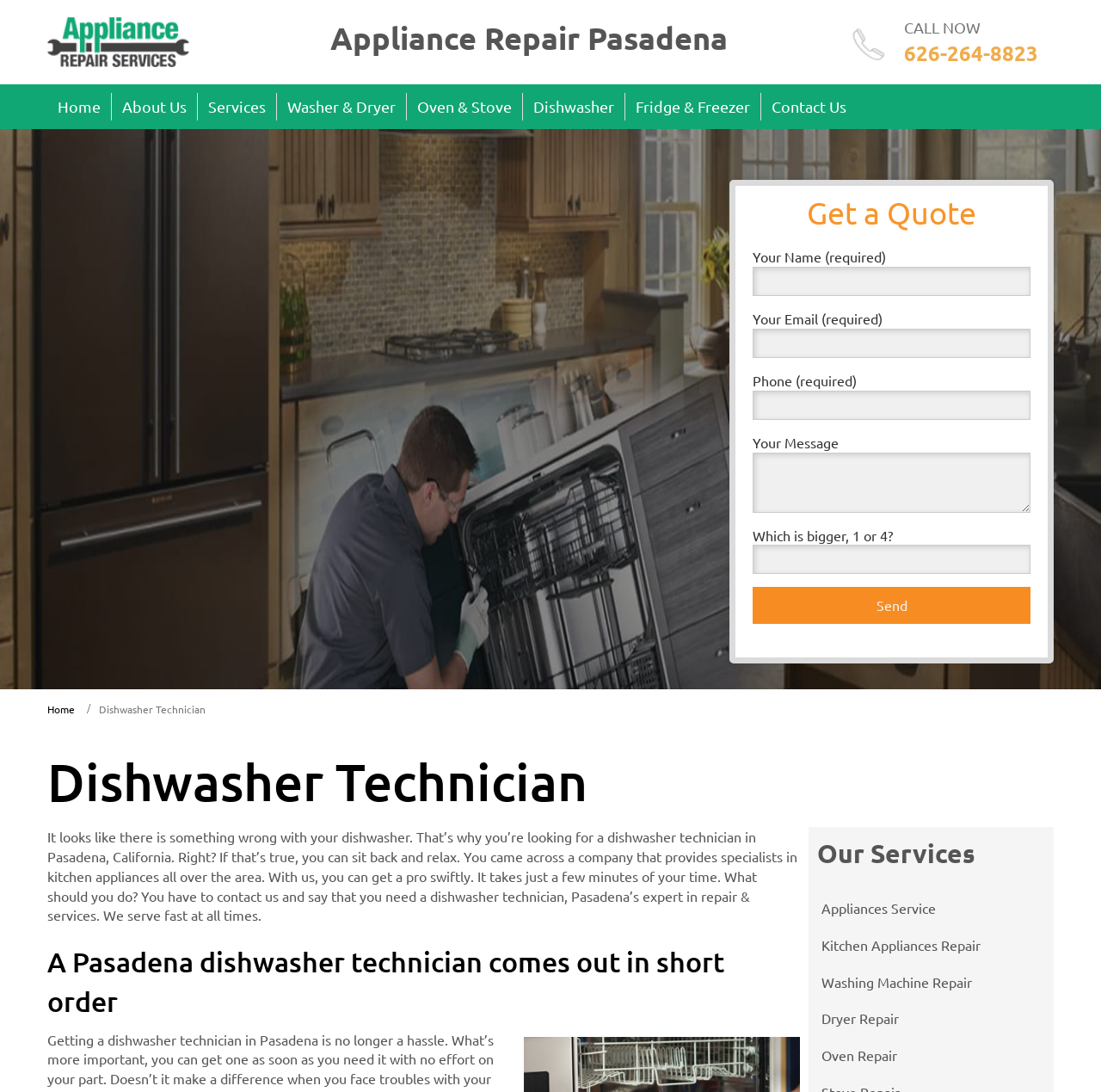Provide a short answer to the following question with just one word or phrase: What types of appliances does the company repair?

Kitchen appliances